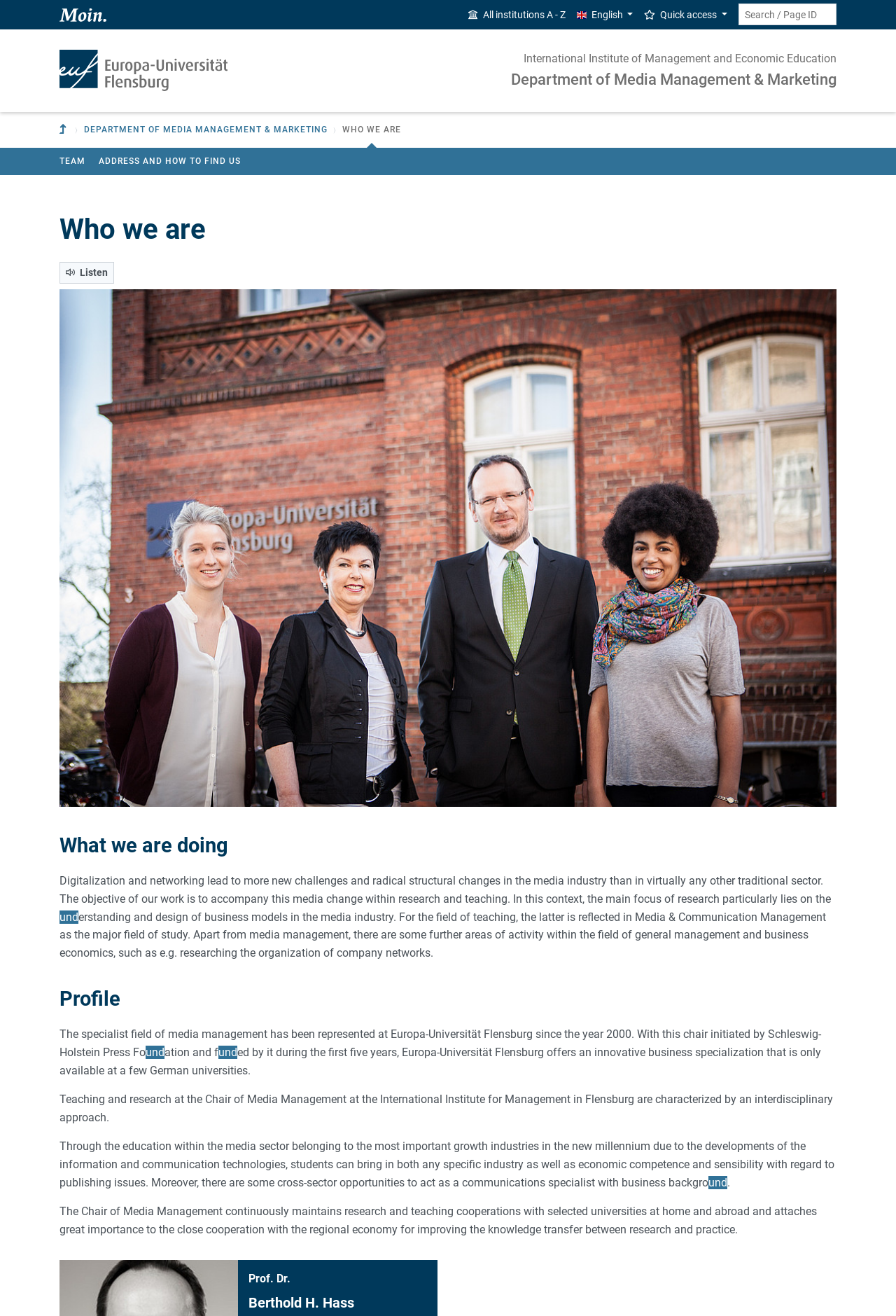Find and provide the bounding box coordinates for the UI element described here: "To parent institution". The coordinates should be given as four float numbers between 0 and 1: [left, top, right, bottom].

[0.066, 0.085, 0.077, 0.112]